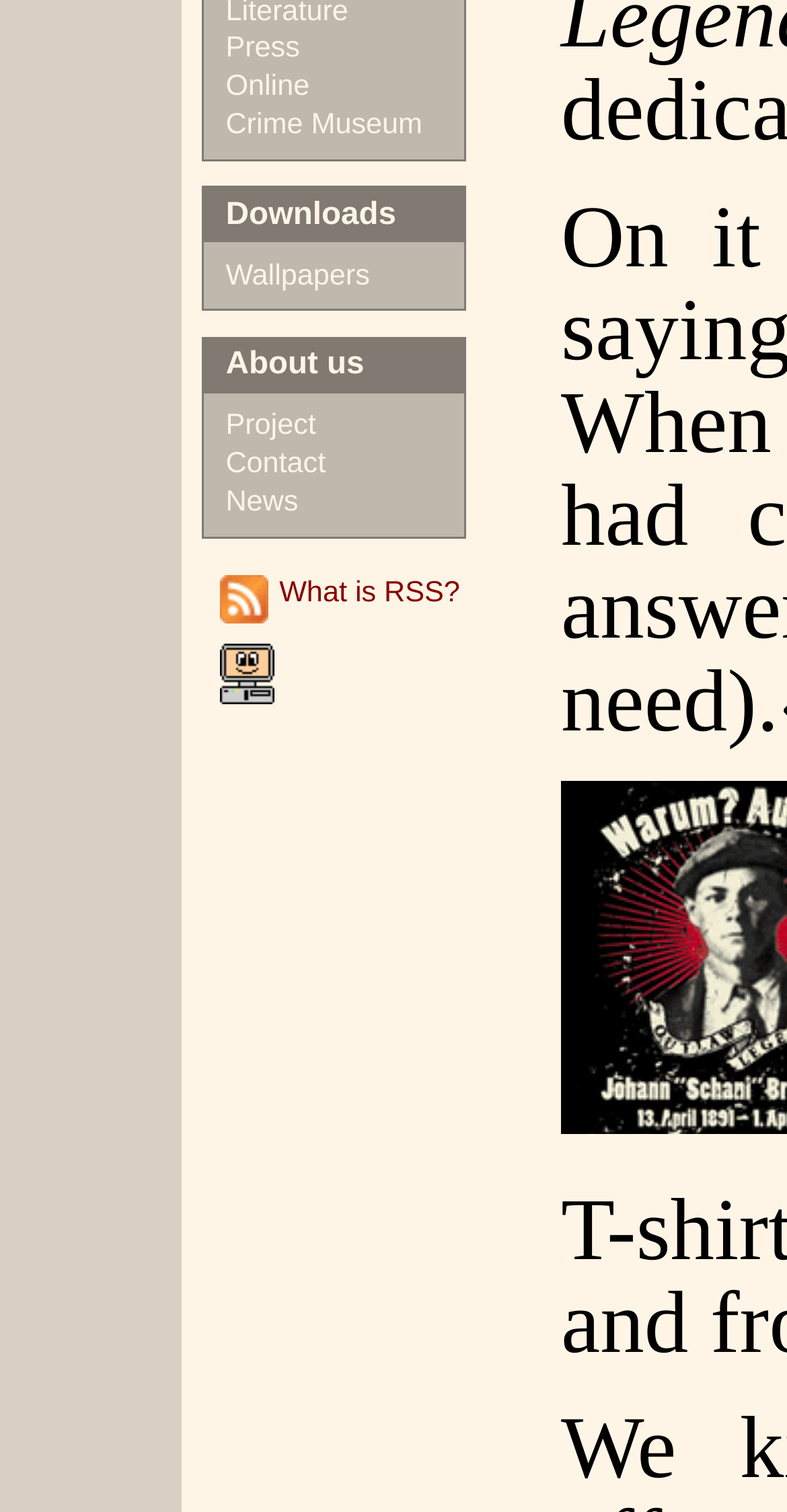Find the bounding box coordinates for the HTML element described in this sentence: "Crime Museum". Provide the coordinates as four float numbers between 0 and 1, in the format [left, top, right, bottom].

[0.287, 0.072, 0.537, 0.093]